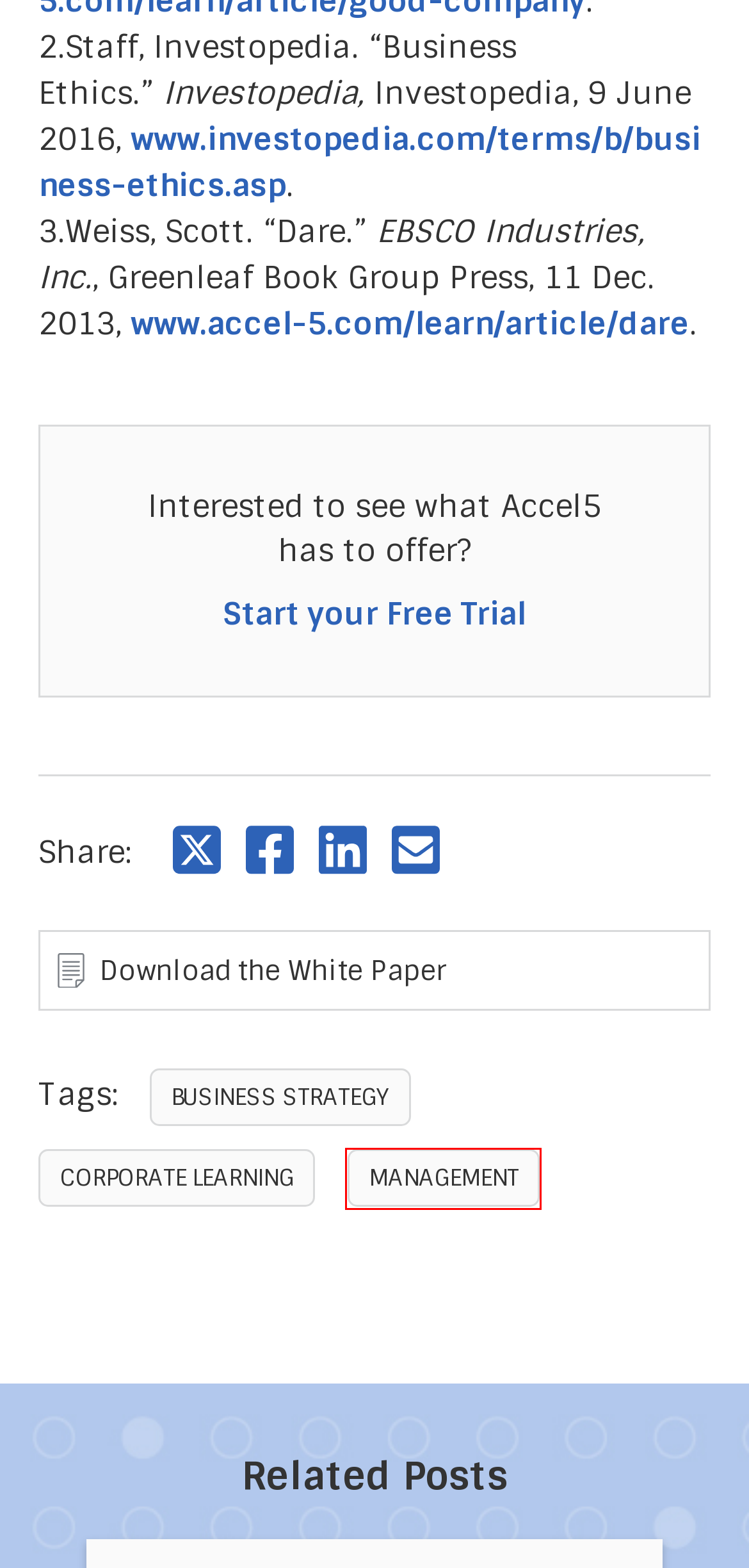You are provided with a screenshot of a webpage that has a red bounding box highlighting a UI element. Choose the most accurate webpage description that matches the new webpage after clicking the highlighted element. Here are your choices:
A. Accel5 | Business Book Summaries & Videos | EBSCO
B. Corporate Learning | Accel 5 Blog | EBSCO
C. Management | Accel 5 Blog | EBSCO
D. Privacy Policy | EBSCO
E. Ten Toxic People You Should Avoid Like the Plague | Accel 5 Blog | EBSCO
F. Business Strategy | Accel 5 Blog | EBSCO
G. Accel 5 Blog | EBSCO
H. Powering the Business of Learning | Thought Industries

C